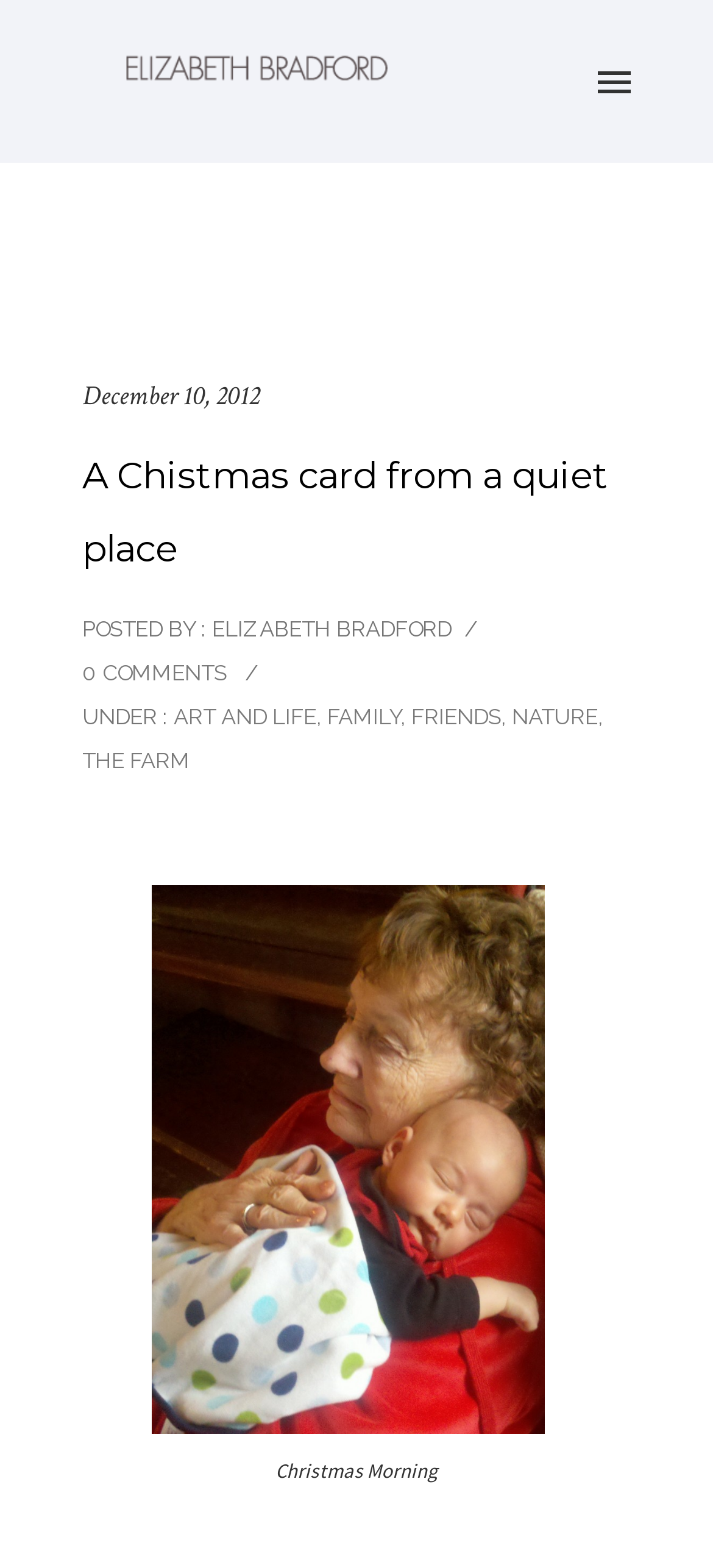Is there a mobile menu controller on the page?
Based on the image, give a concise answer in the form of a single word or short phrase.

Yes